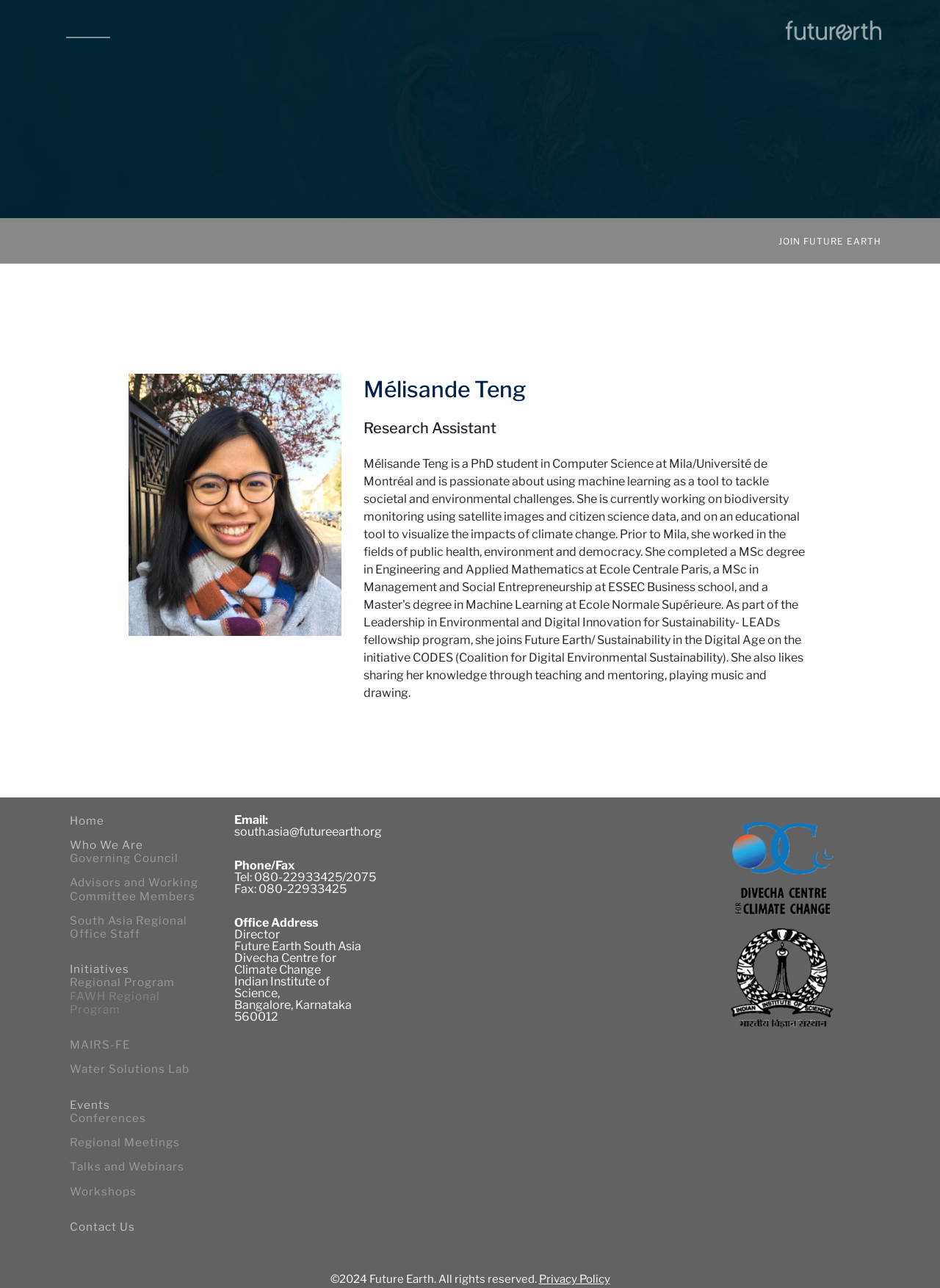For the following element description, predict the bounding box coordinates in the format (top-left x, top-left y, bottom-right x, bottom-right y). All values should be floating point numbers between 0 and 1. Description: South Asia Regional Office Staff

[0.074, 0.709, 0.199, 0.73]